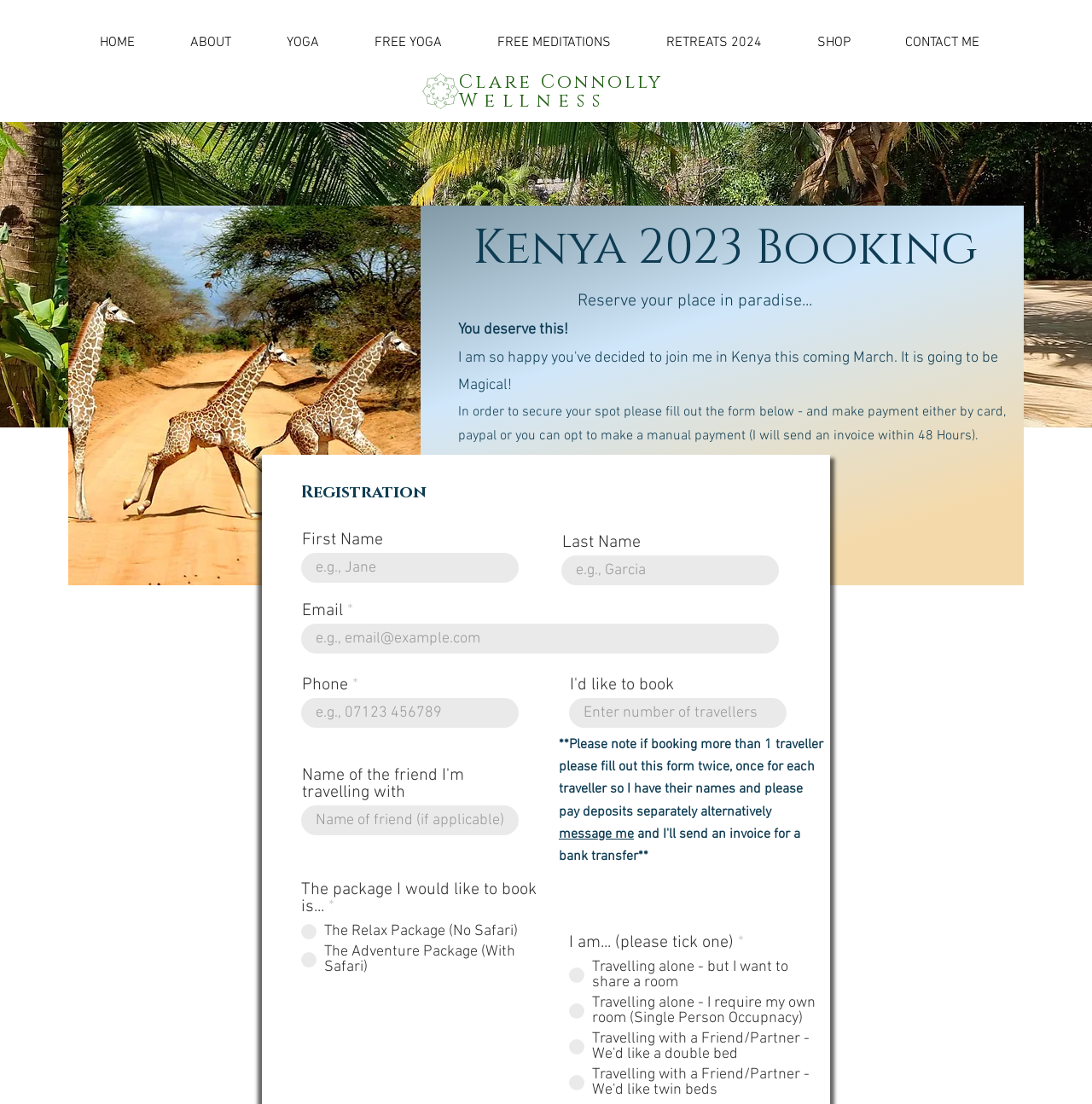What is the main topic of this webpage?
Carefully analyze the image and provide a thorough answer to the question.

Based on the webpage content, I can see that the main topic is yoga retreats, specifically in Kenya, as indicated by the heading 'Kenya 2023 Booking' and the registration form for booking a yoga retreat.